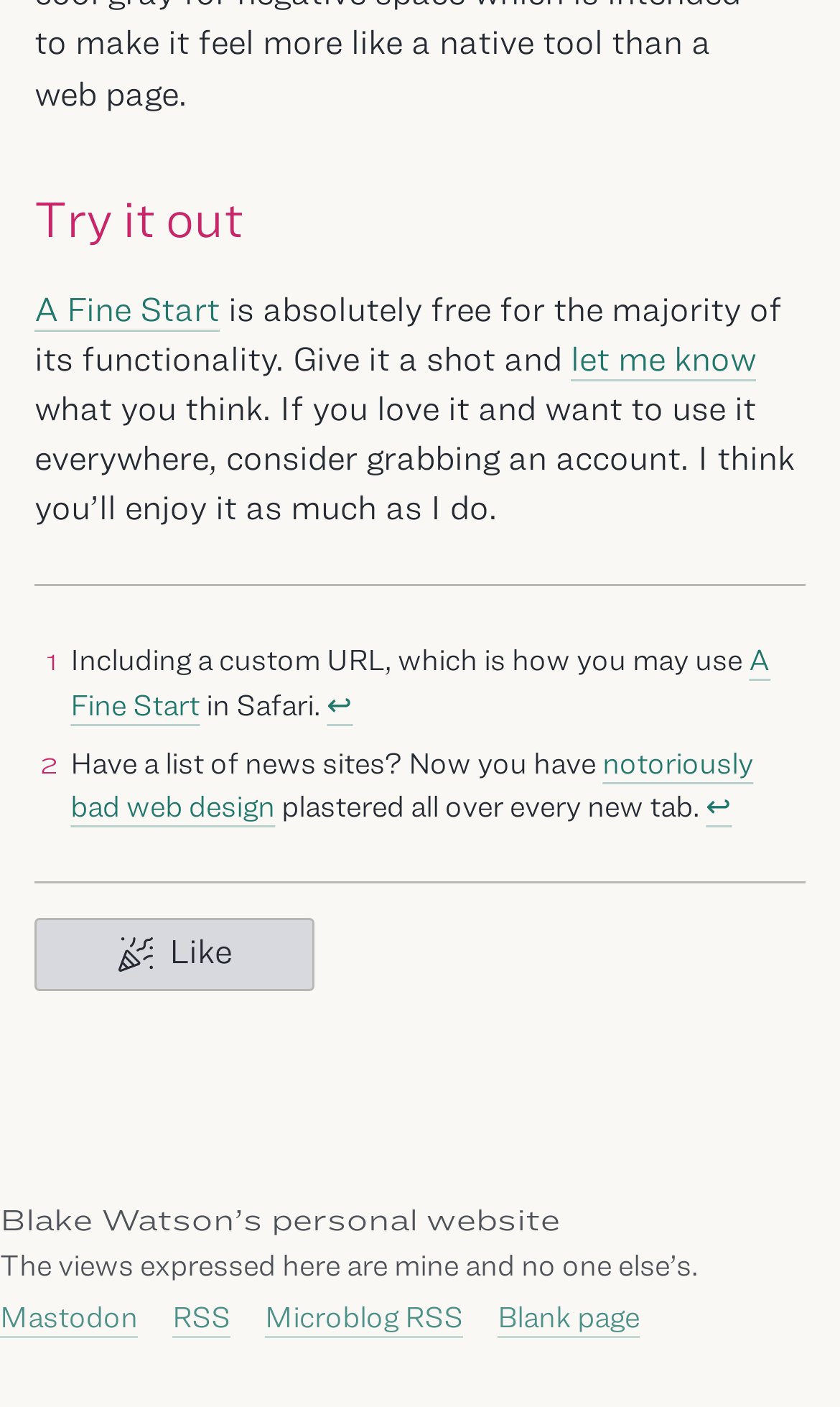What is the orientation of the separator?
Using the information from the image, give a concise answer in one word or a short phrase.

horizontal